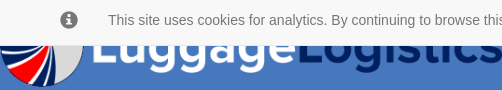Detail everything you observe in the image.

The image showcases the logo for "Luggage Logistics," featuring a circular emblem with a dynamic design, prominently incorporating red, white, and blue colors, symbolizing reliability and efficiency in baggage management solutions. The logo is positioned against a blue background, aligning with the branding of the company. Below the logo, a notification highlights that the site uses cookies for analytics purposes, reminding users of the site's continuous agreement and data usage practices. This logo represents Luggage Logistics, a provider focused on innovative operational solutions for handling baggage seamlessly in airline and airport environments.